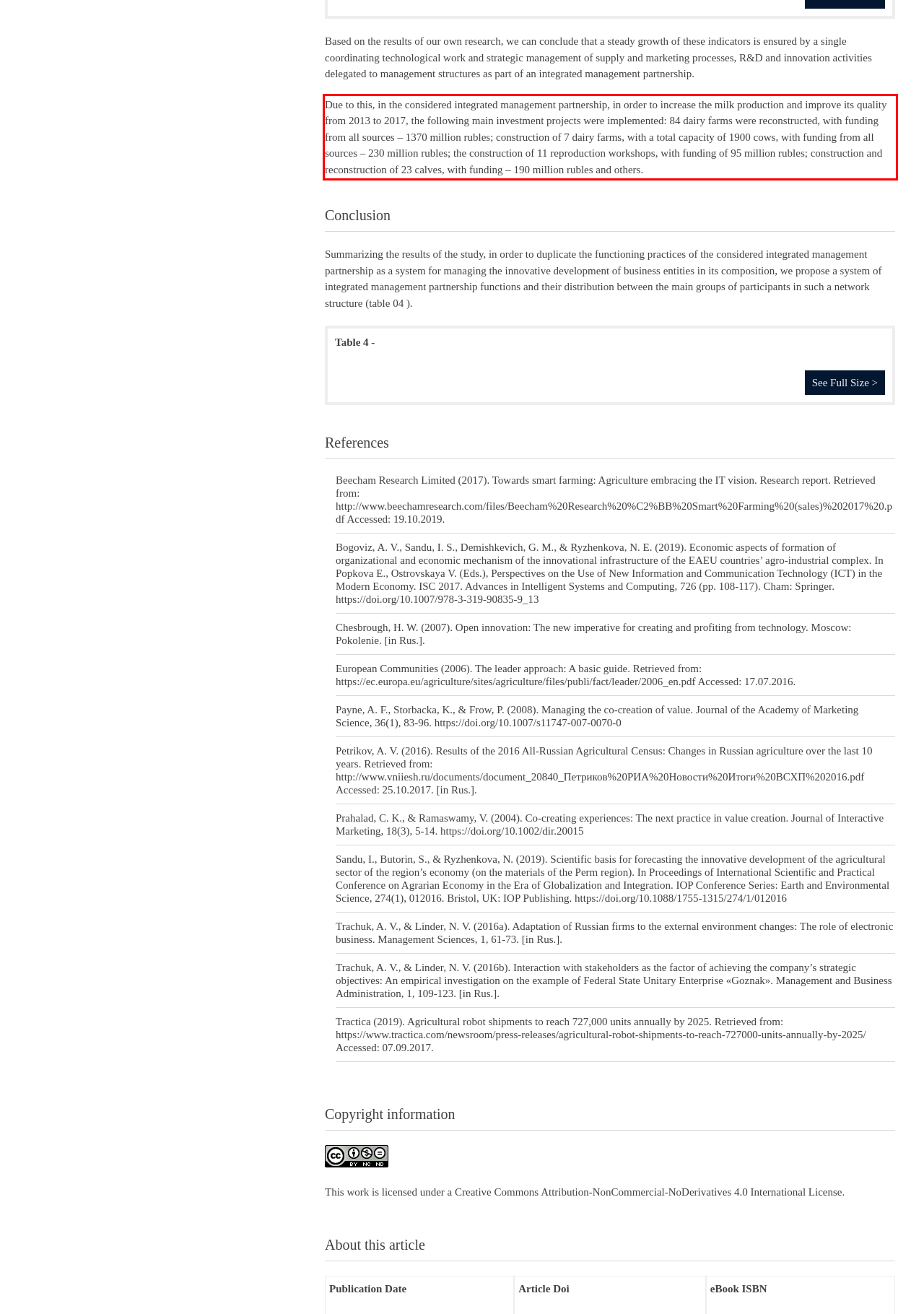Identify and extract the text within the red rectangle in the screenshot of the webpage.

Due to this, in the considered integrated management partnership, in order to increase the milk production and improve its quality from 2013 to 2017, the following main investment projects were implemented: 84 dairy farms were reconstructed, with funding from all sources – 1370 million rubles; construction of 7 dairy farms, with a total capacity of 1900 cows, with funding from all sources – 230 million rubles; the construction of 11 reproduction workshops, with funding of 95 million rubles; construction and reconstruction of 23 calves, with funding – 190 million rubles and others.